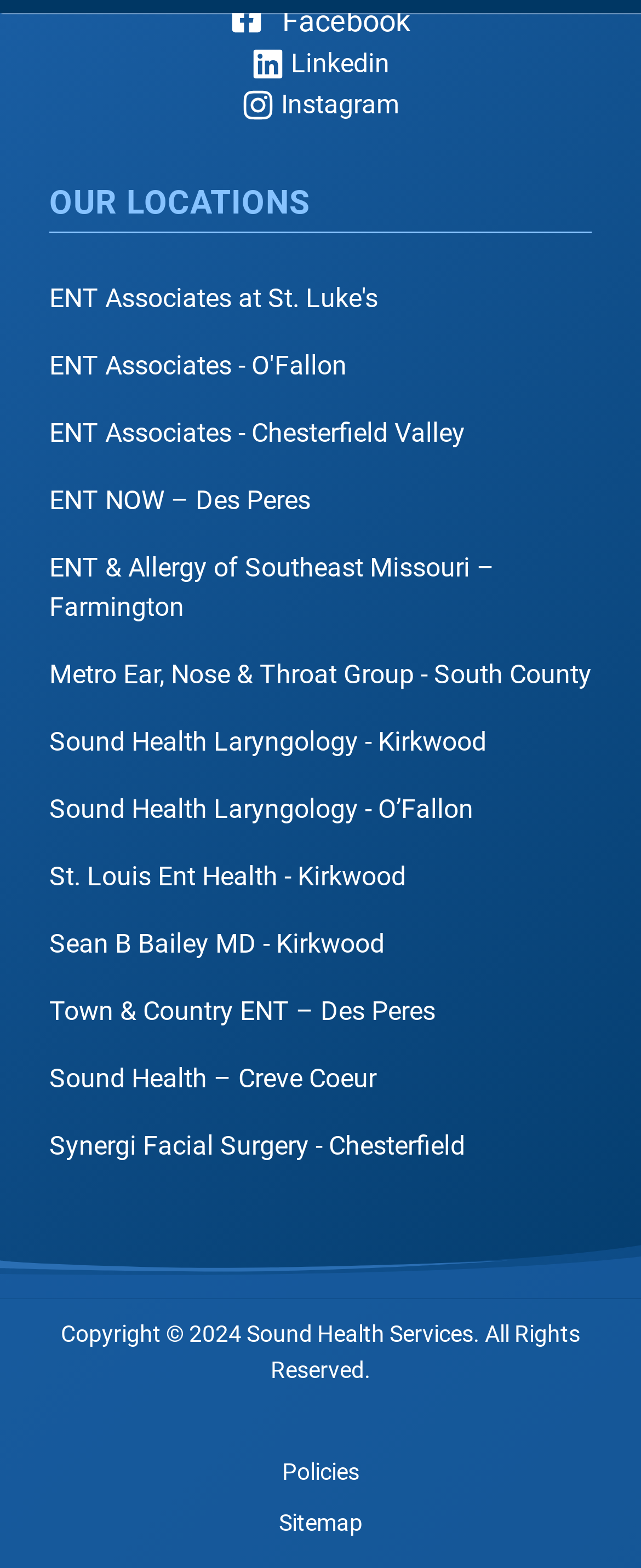Determine the bounding box coordinates for the area you should click to complete the following instruction: "Check the 'Policies' page".

[0.44, 0.927, 0.56, 0.952]